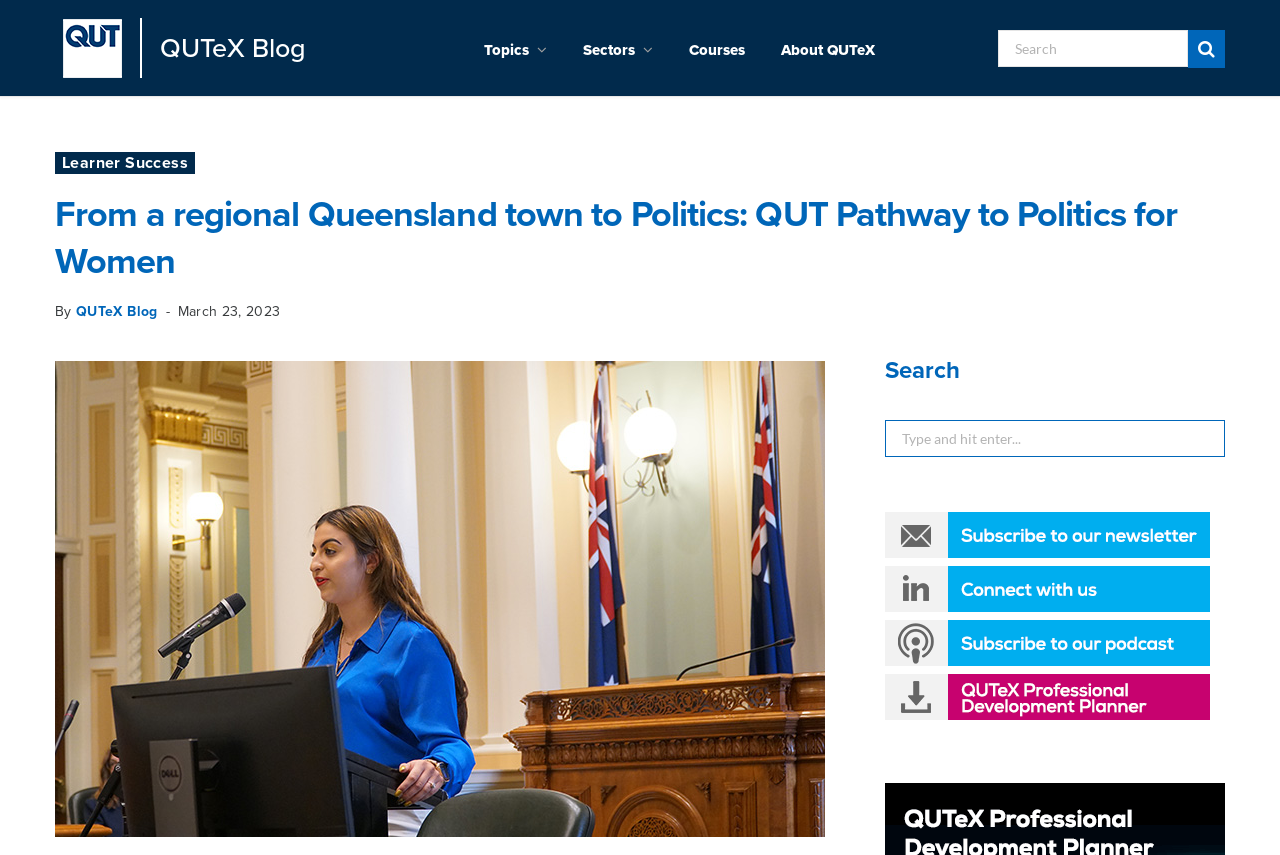Please identify the bounding box coordinates of the region to click in order to complete the given instruction: "Read the article about QUT Pathway to Politics for Women". The coordinates should be four float numbers between 0 and 1, i.e., [left, top, right, bottom].

[0.043, 0.225, 0.957, 0.334]